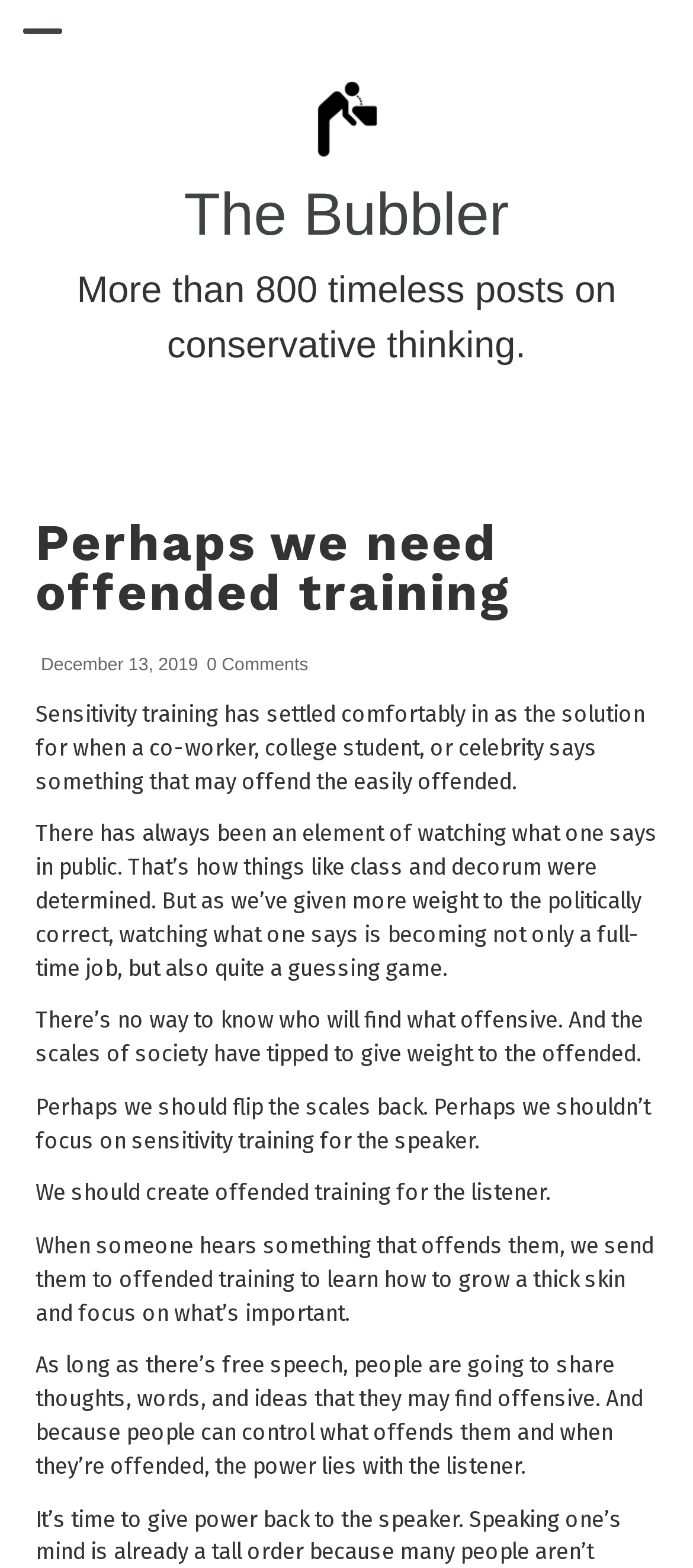Determine the bounding box coordinates for the HTML element mentioned in the following description: "parent_node: The Bubbler title="The Bubbler"". The coordinates should be a list of four floats ranging from 0 to 1, represented as [left, top, right, bottom].

[0.438, 0.091, 0.562, 0.107]